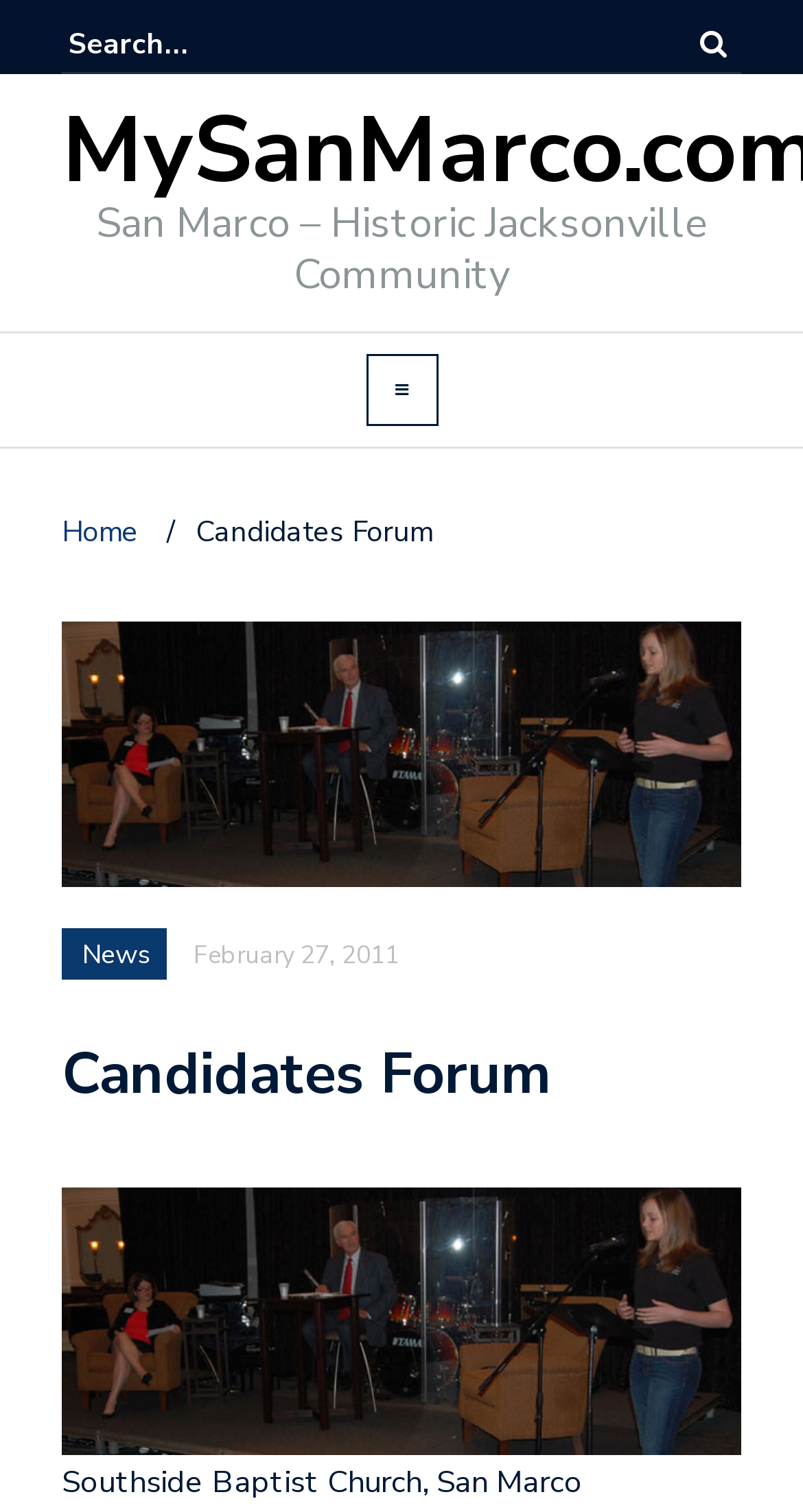How many links are there in the primary menu?
Provide a detailed and extensive answer to the question.

I found the answer by expanding the button with the icon '' which controls the primary menu, and then counting the number of links inside it, which is only one link 'Home'.